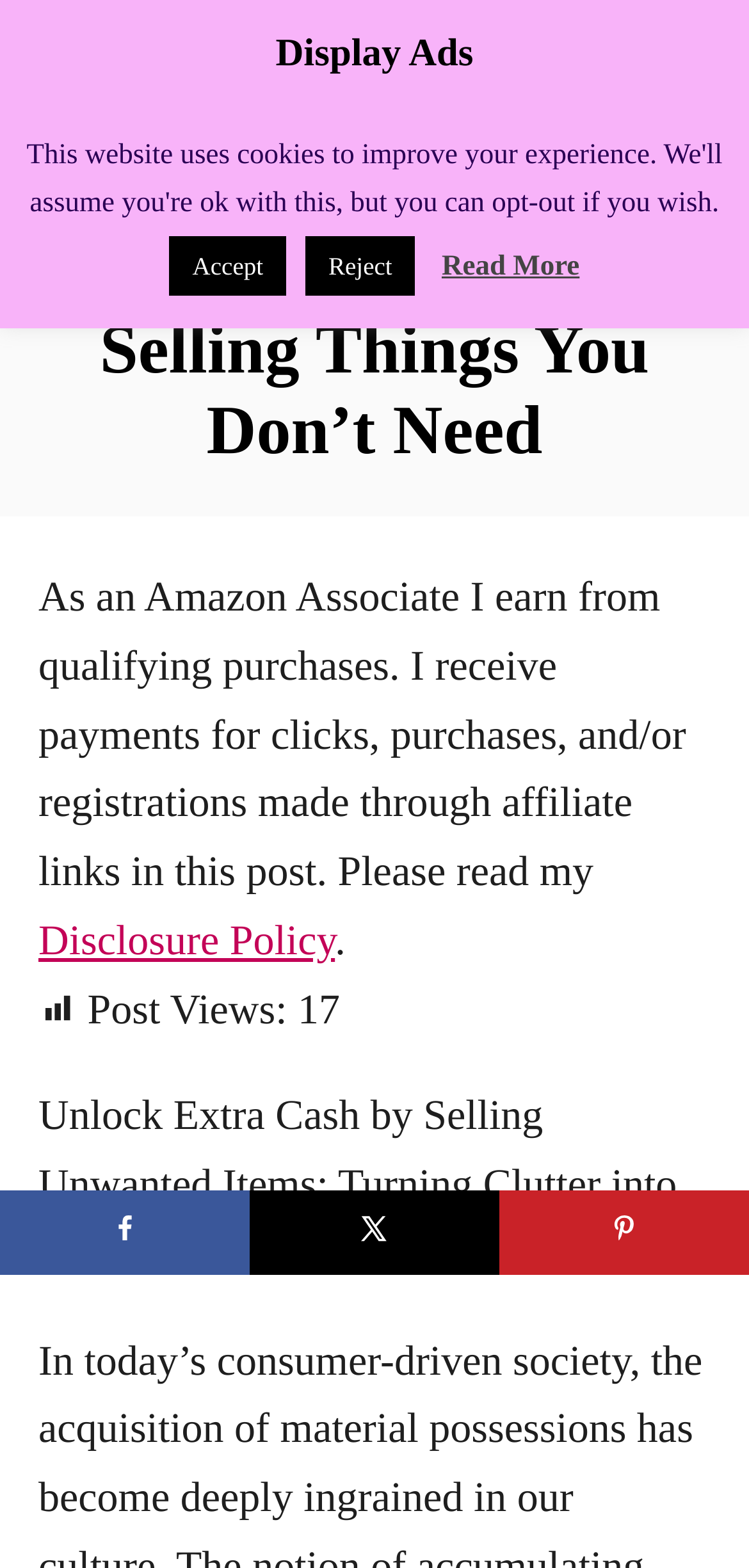Determine the bounding box coordinates of the clickable element to achieve the following action: 'Share on Facebook'. Provide the coordinates as four float values between 0 and 1, formatted as [left, top, right, bottom].

[0.0, 0.759, 0.333, 0.813]